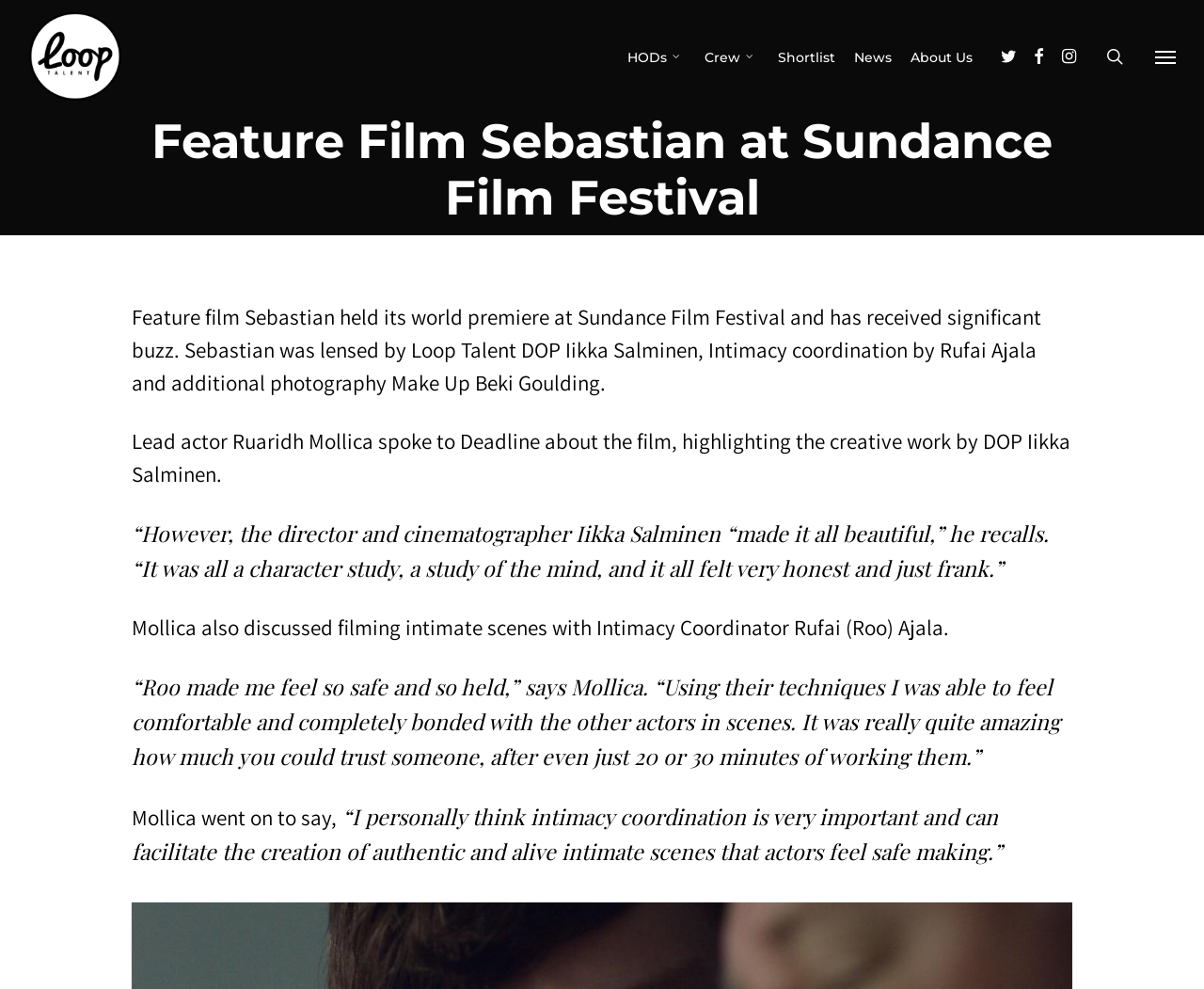Please determine the bounding box coordinates of the element's region to click for the following instruction: "Search for a VPN provider".

None